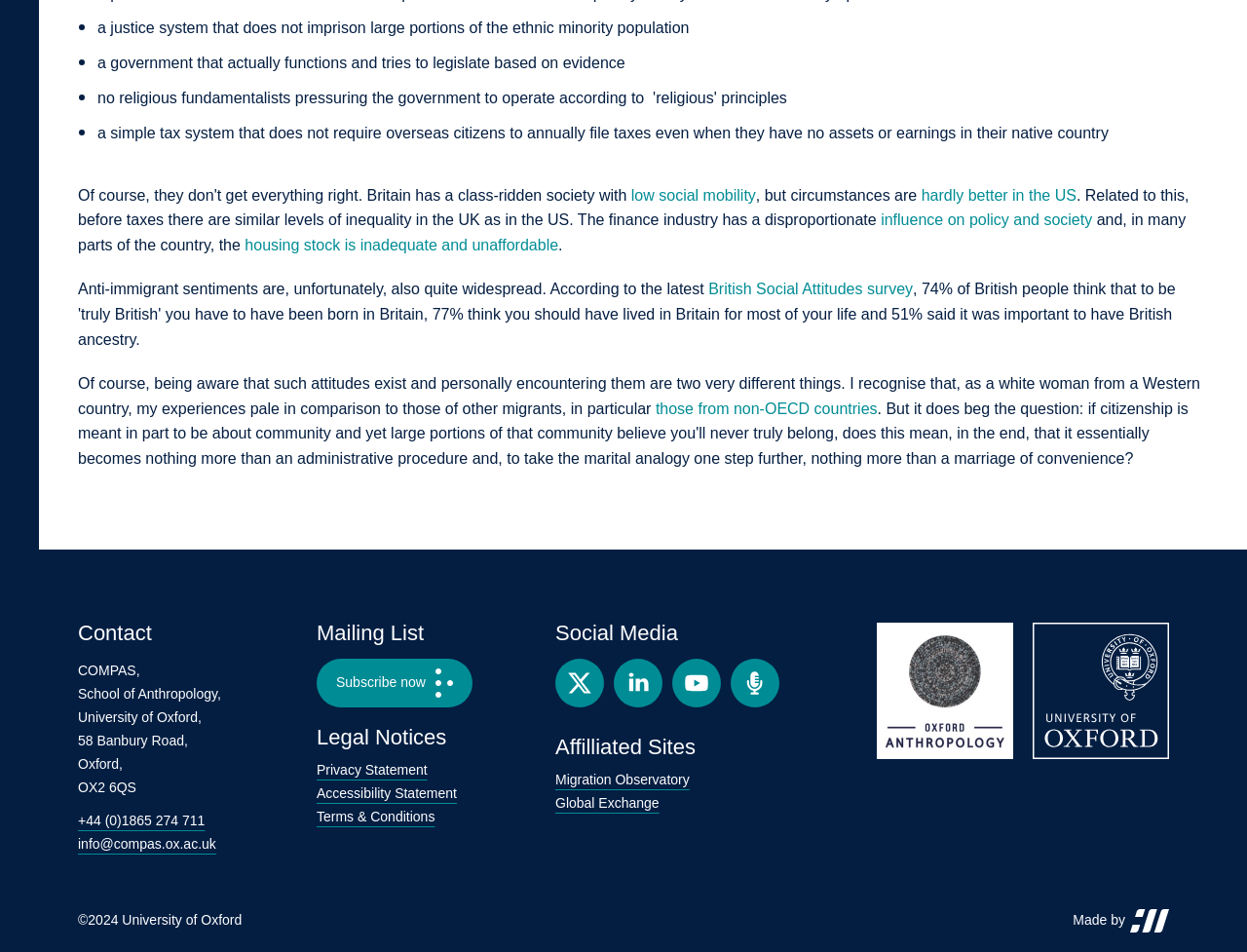Using the element description: "Terms & Conditions", determine the bounding box coordinates. The coordinates should be in the format [left, top, right, bottom], with values between 0 and 1.

[0.254, 0.849, 0.349, 0.865]